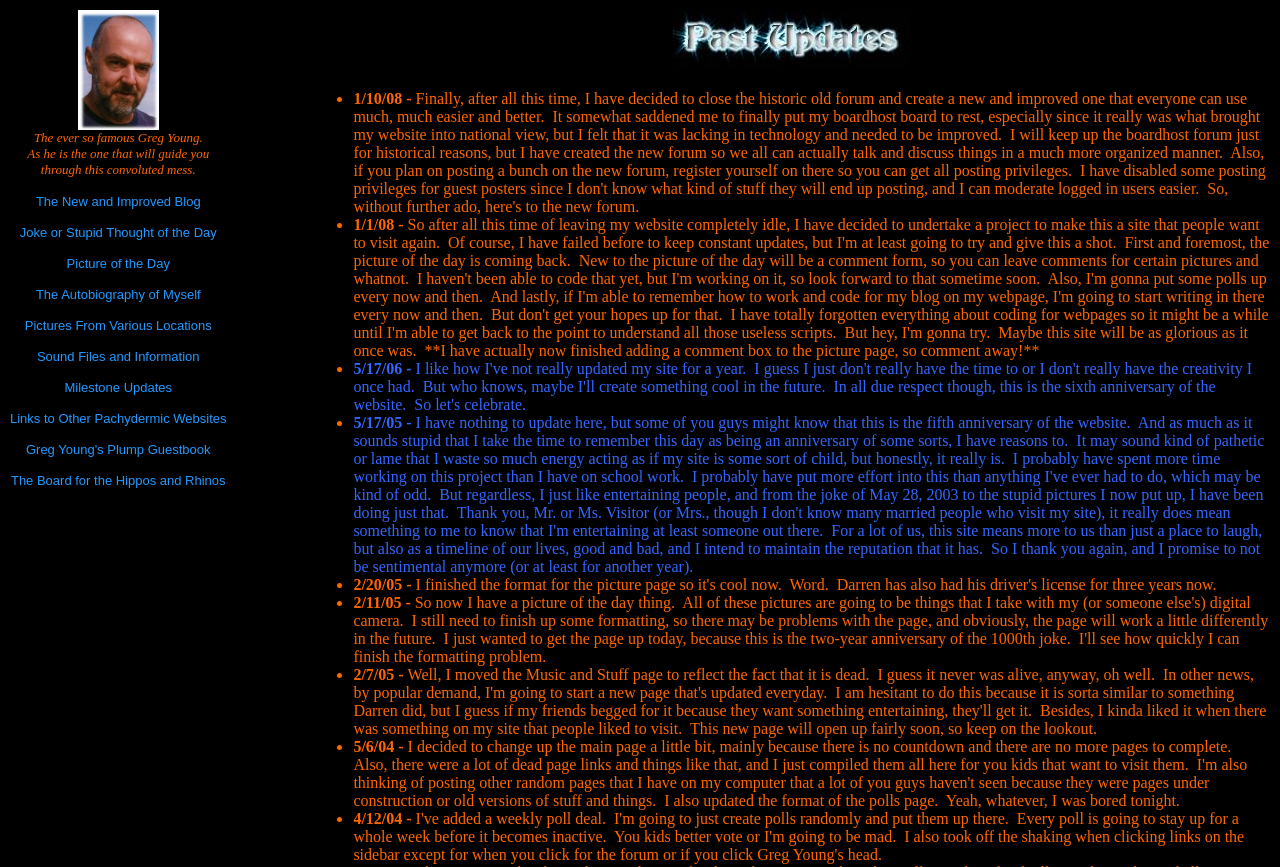Determine the bounding box coordinates for the clickable element required to fulfill the instruction: "Visit Greg Young's Plump Guestbook". Provide the coordinates as four float numbers between 0 and 1, i.e., [left, top, right, bottom].

[0.02, 0.51, 0.165, 0.527]